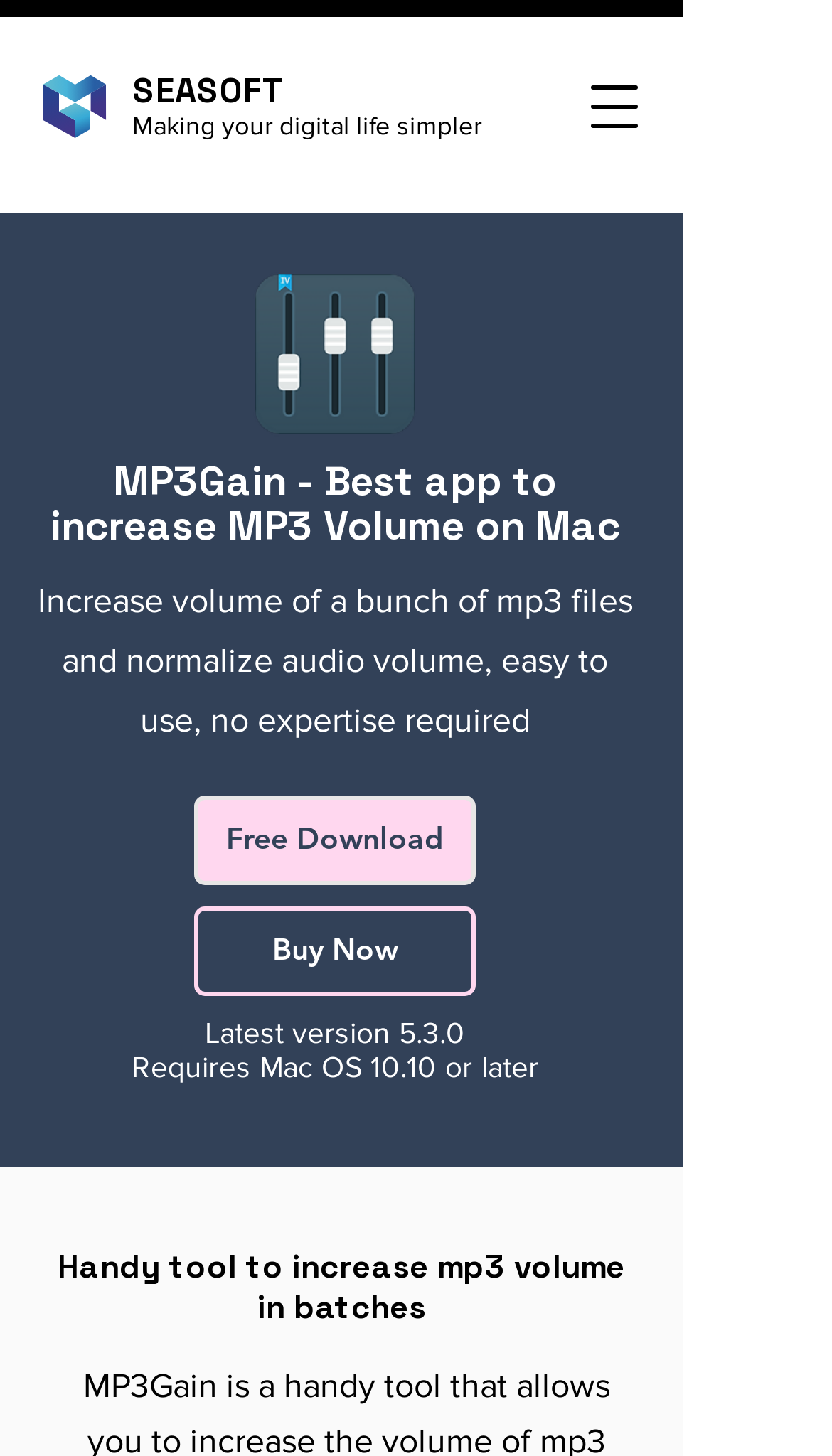Given the element description "SEASOFT", identify the bounding box of the corresponding UI element.

[0.159, 0.047, 0.344, 0.078]